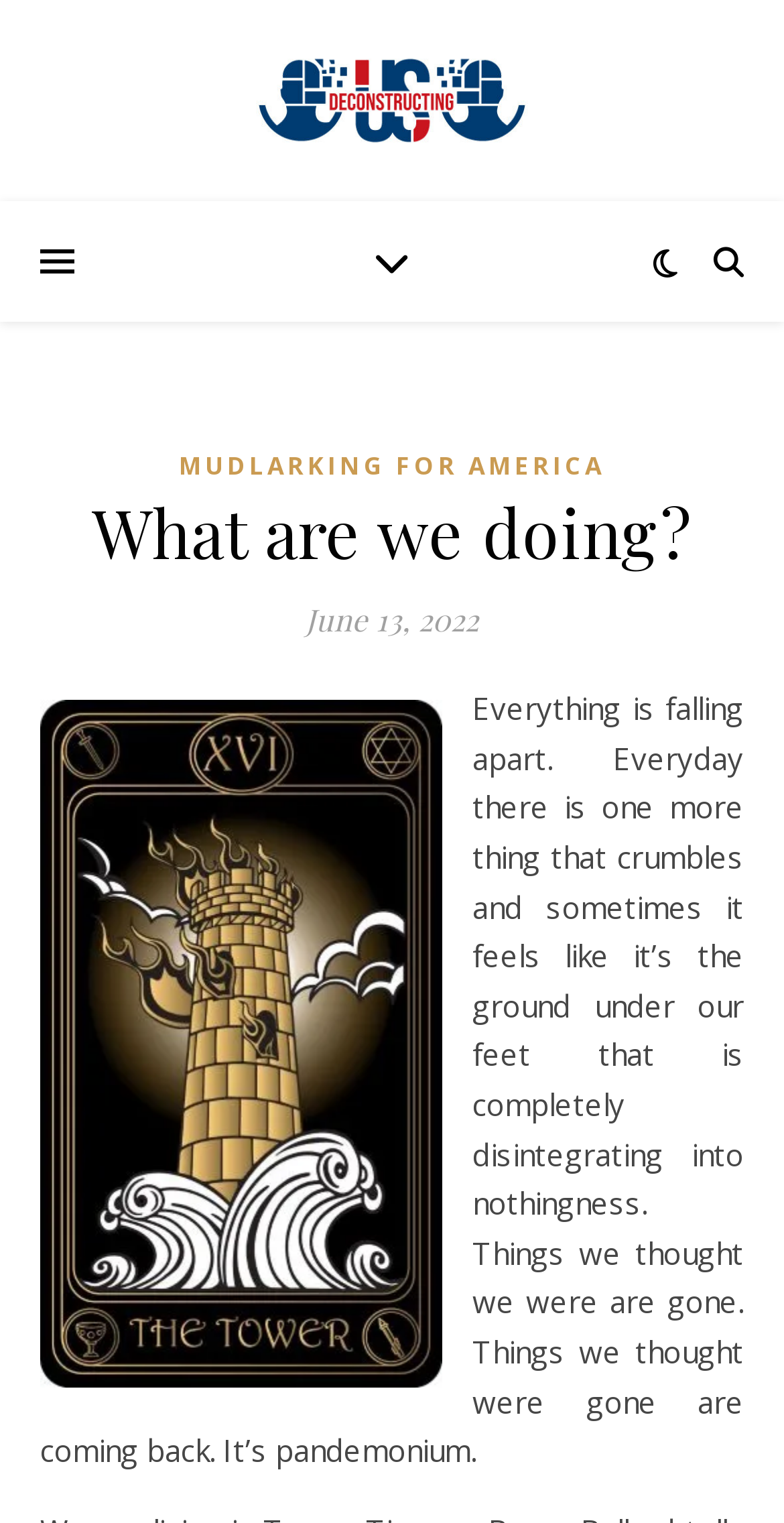Extract the text of the main heading from the webpage.

What are we doing?